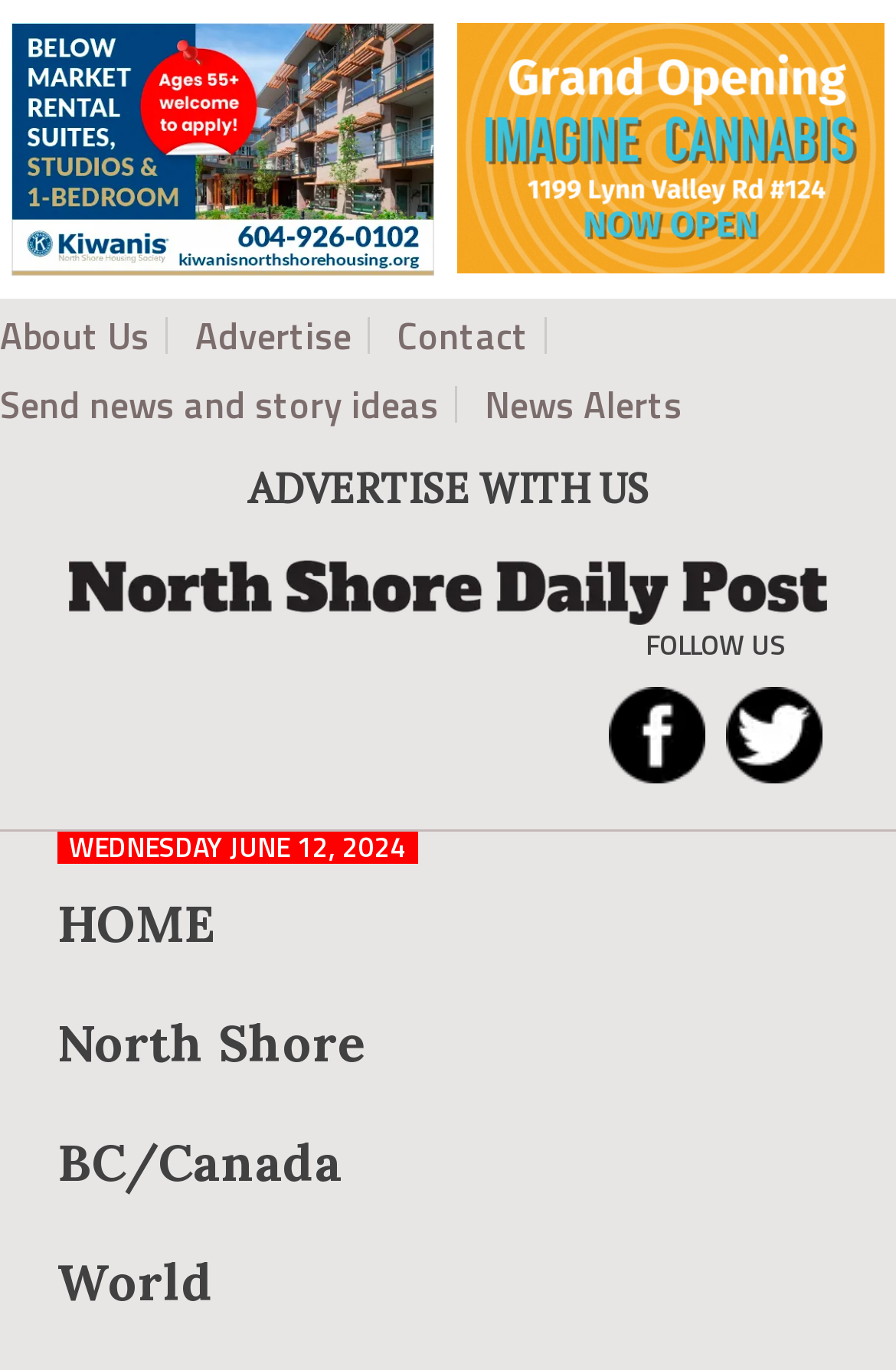Find the bounding box coordinates for the element that must be clicked to complete the instruction: "View the graphic Imaginecannabis-revised.gif". The coordinates should be four float numbers between 0 and 1, indicated as [left, top, right, bottom].

[0.509, 0.017, 0.987, 0.2]